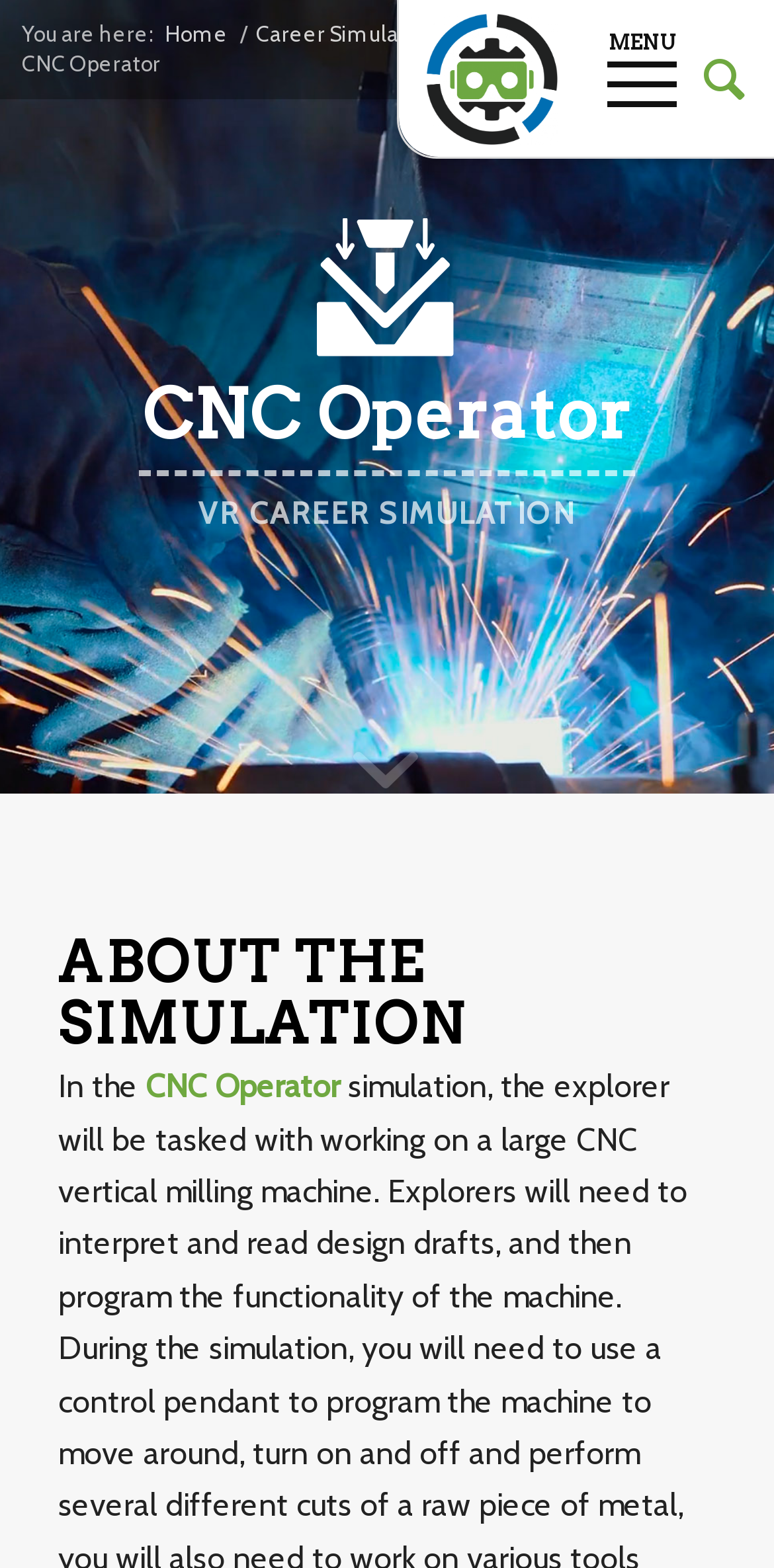How many main sections are there on this webpage?
From the details in the image, answer the question comprehensively.

I counted the number of main sections by looking at the layout of the webpage. There is a top section with links and a menu, and a bottom section with the career simulation details. Therefore, there are 2 main sections on this webpage.